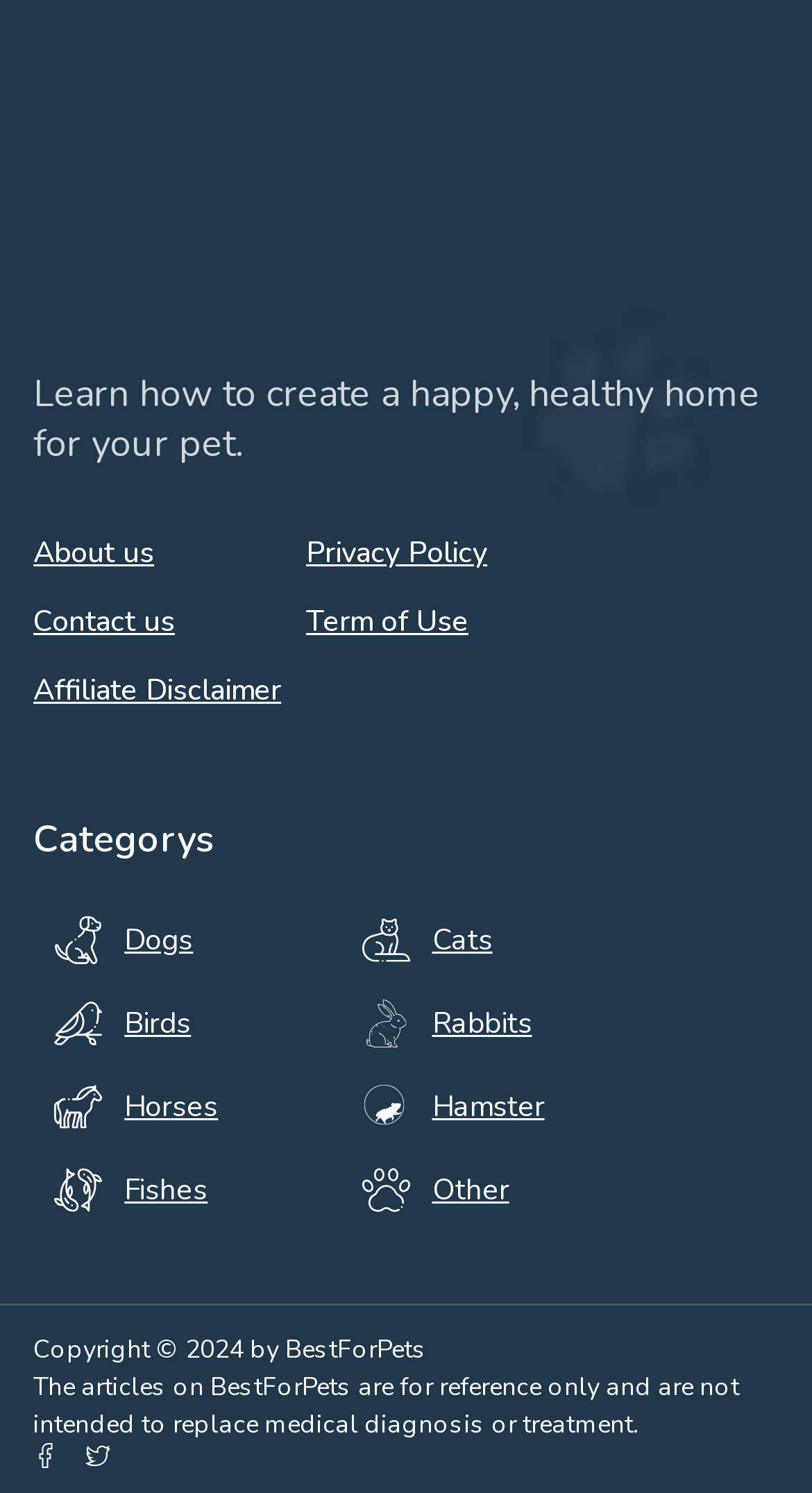Identify the bounding box coordinates of the region I need to click to complete this instruction: "Click the menu button".

None